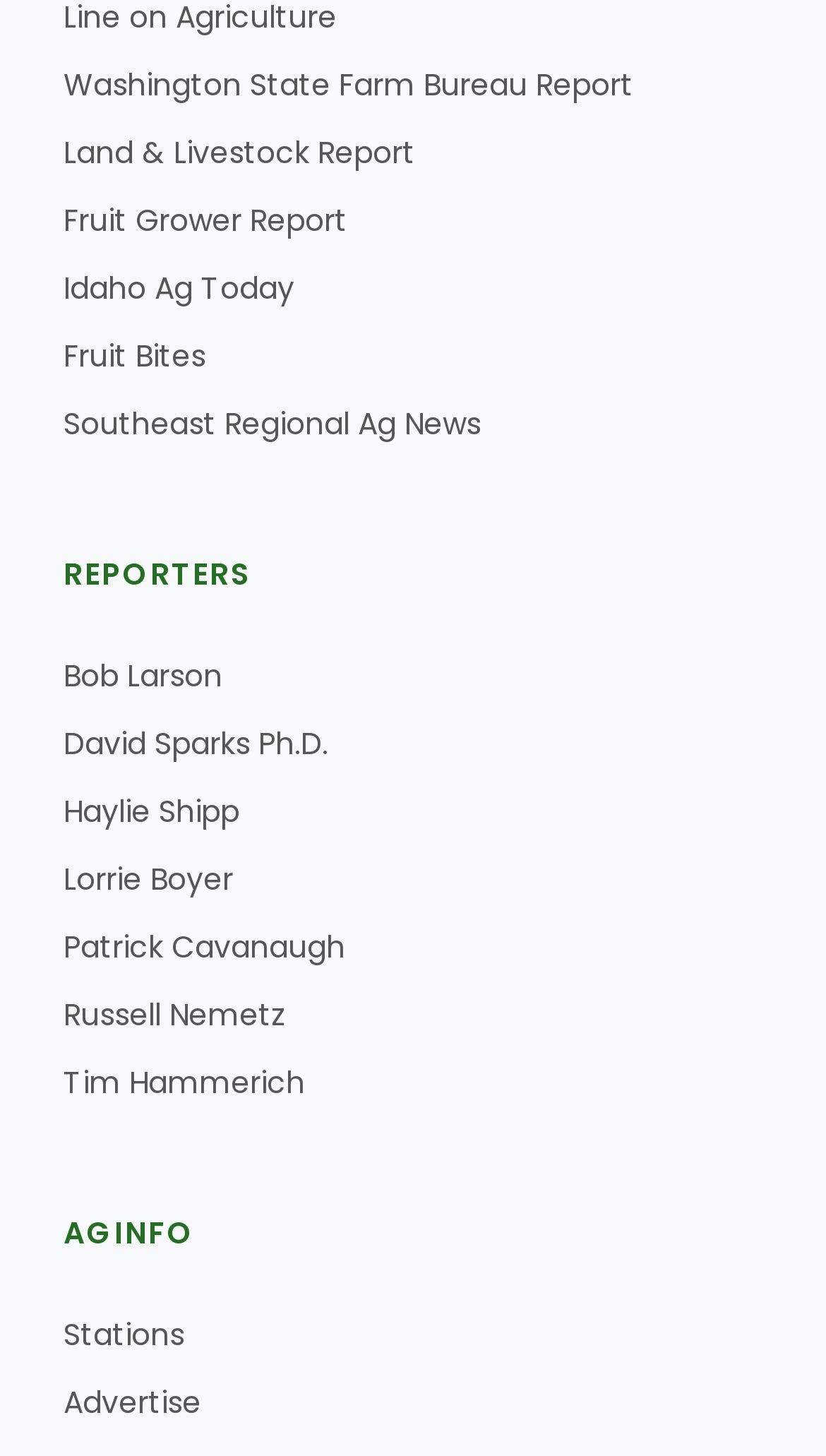Use one word or a short phrase to answer the question provided: 
What is the first report listed?

Washington State Farm Bureau Report